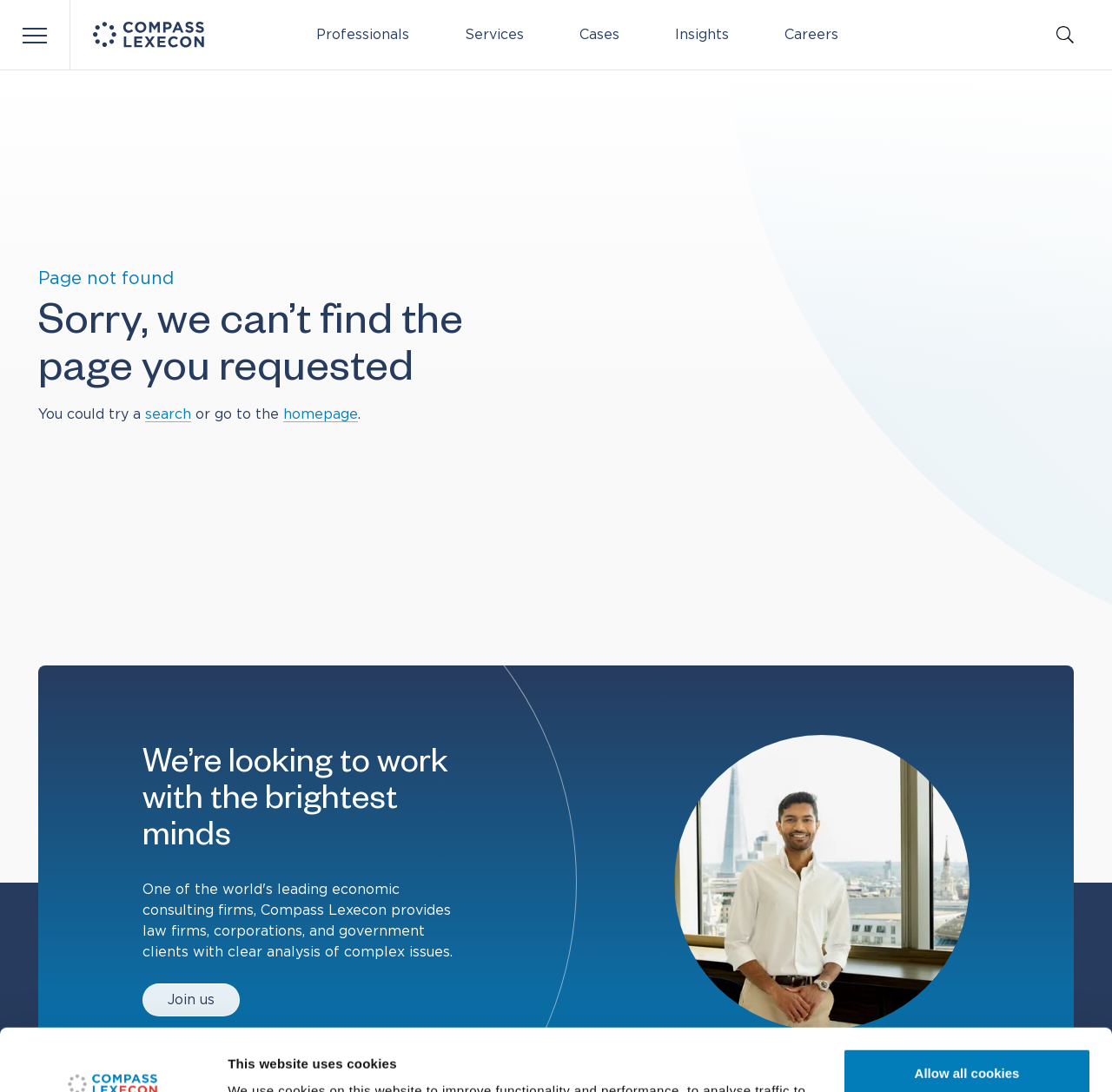What is the logo of the website?
Please provide a single word or phrase as the answer based on the screenshot.

Compass Lexecon